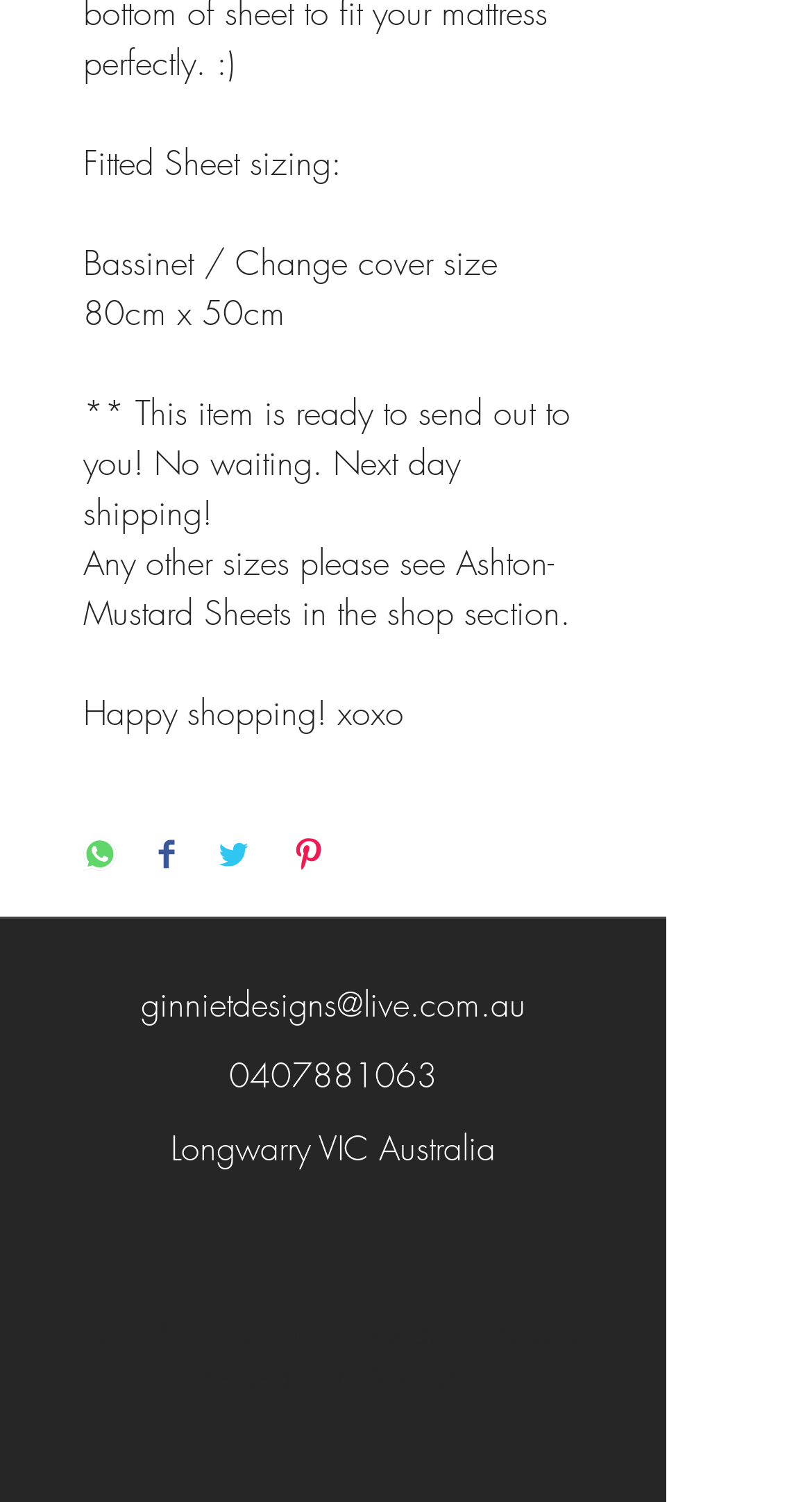Provide a short, one-word or phrase answer to the question below:
How can you contact the seller?

Email or phone